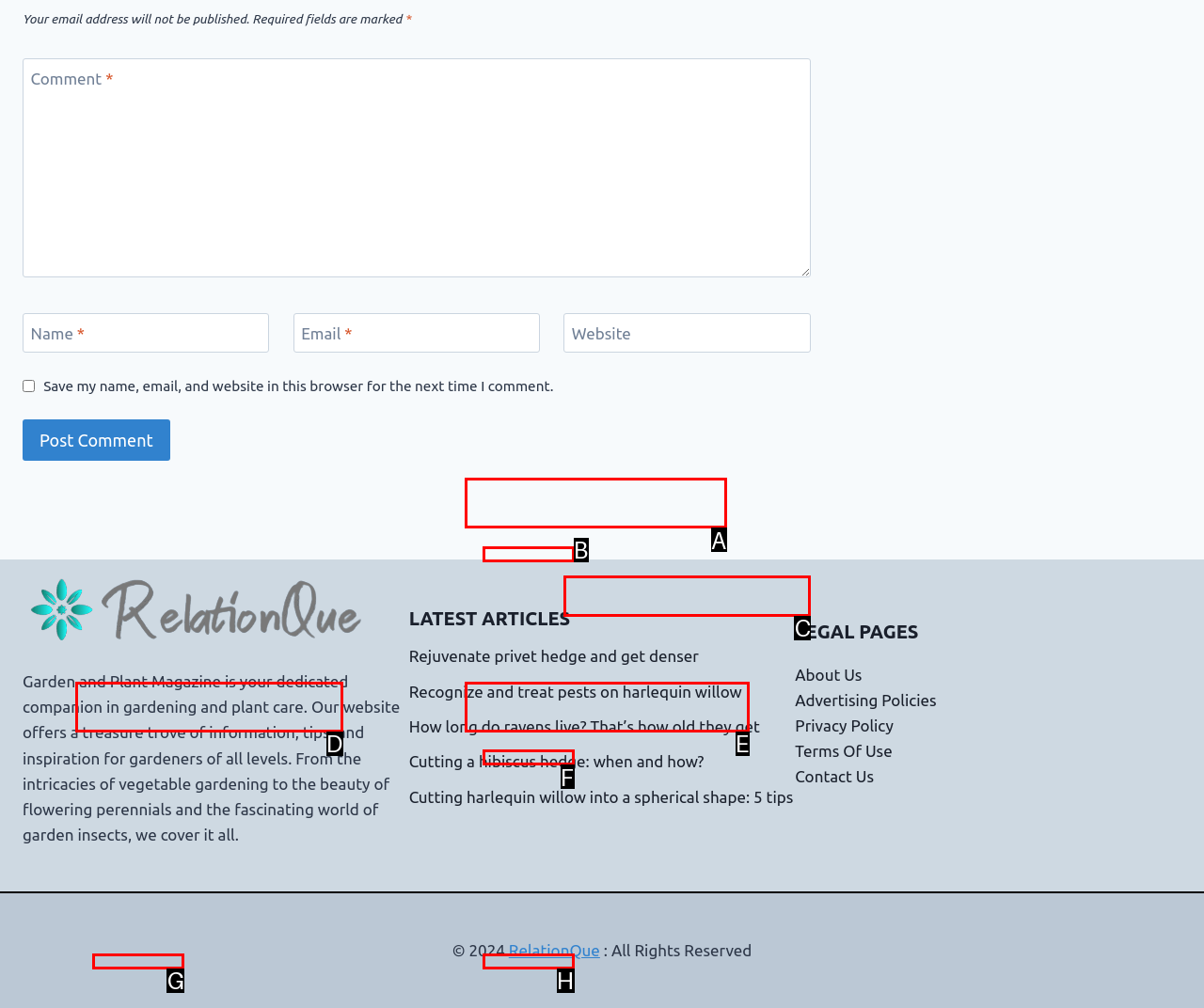Select the option that fits this description: parent_node: Website aria-label="Website" name="url" placeholder="https://www.example.com"
Answer with the corresponding letter directly.

C